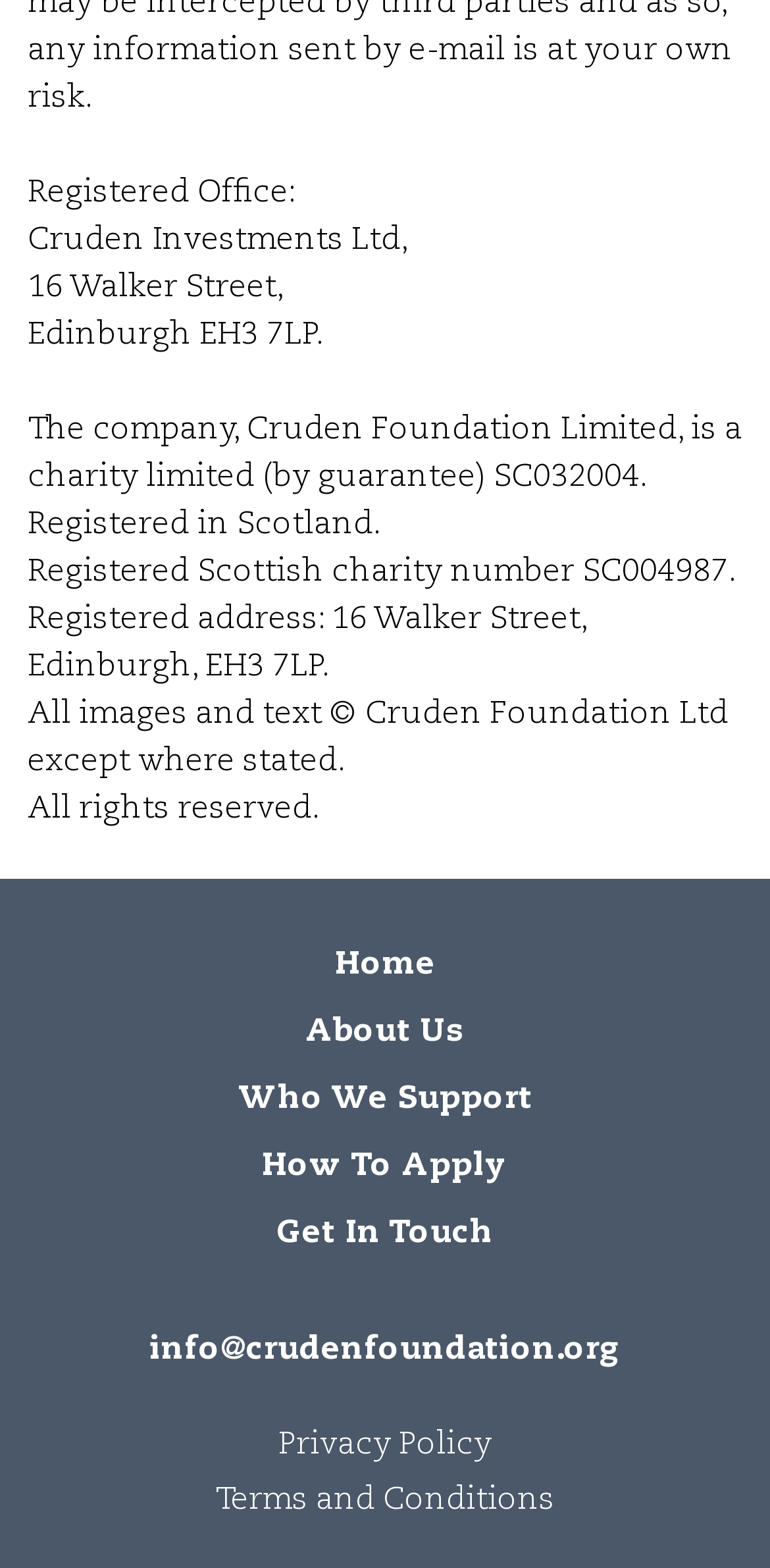Please locate the bounding box coordinates of the element that needs to be clicked to achieve the following instruction: "learn about the organization". The coordinates should be four float numbers between 0 and 1, i.e., [left, top, right, bottom].

[0.397, 0.644, 0.603, 0.669]